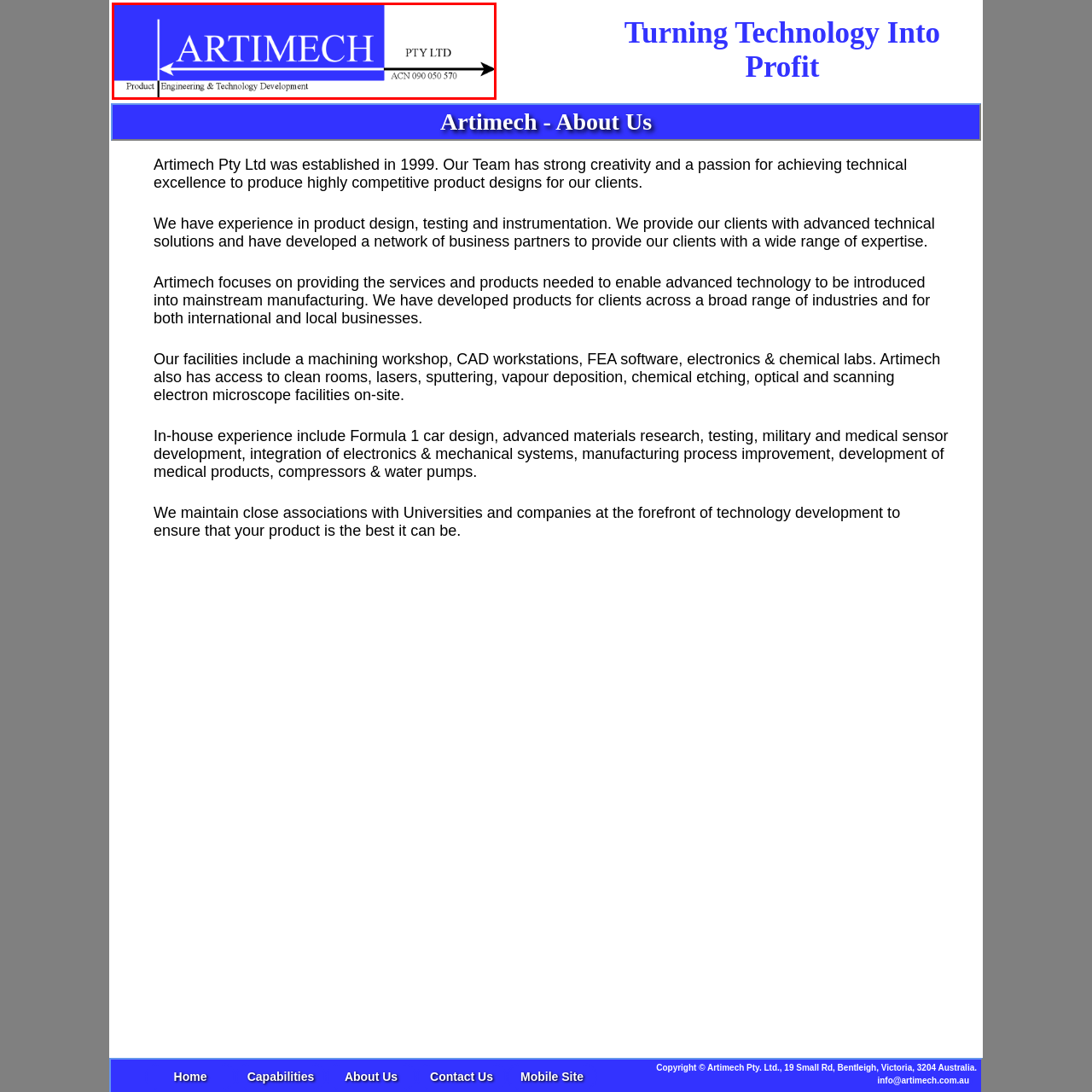Offer a meticulous description of everything depicted in the red-enclosed portion of the image.

The image features the logo of Artimech Pty Ltd, prominently displayed against a vivid blue background. The logo features the word "ARTIMECH" in bold, white letters, emphasizing the company's focus on innovation and technology. Below the main title, additional text reads "Product Engineering & Technology Development," showcasing the company's core services. To the right is the designation "PTY LTD," indicating its status as a proprietary limited company, followed by "ACN 090 050 570," which refers to its Australian Company Number. The design elements, including arrows, symbolize direction and advancement, reflecting Artimech's commitment to turning technology into profit. This logo represents Artimech's strong identity in the engineering sector and resonates with creativity and technical excellence.